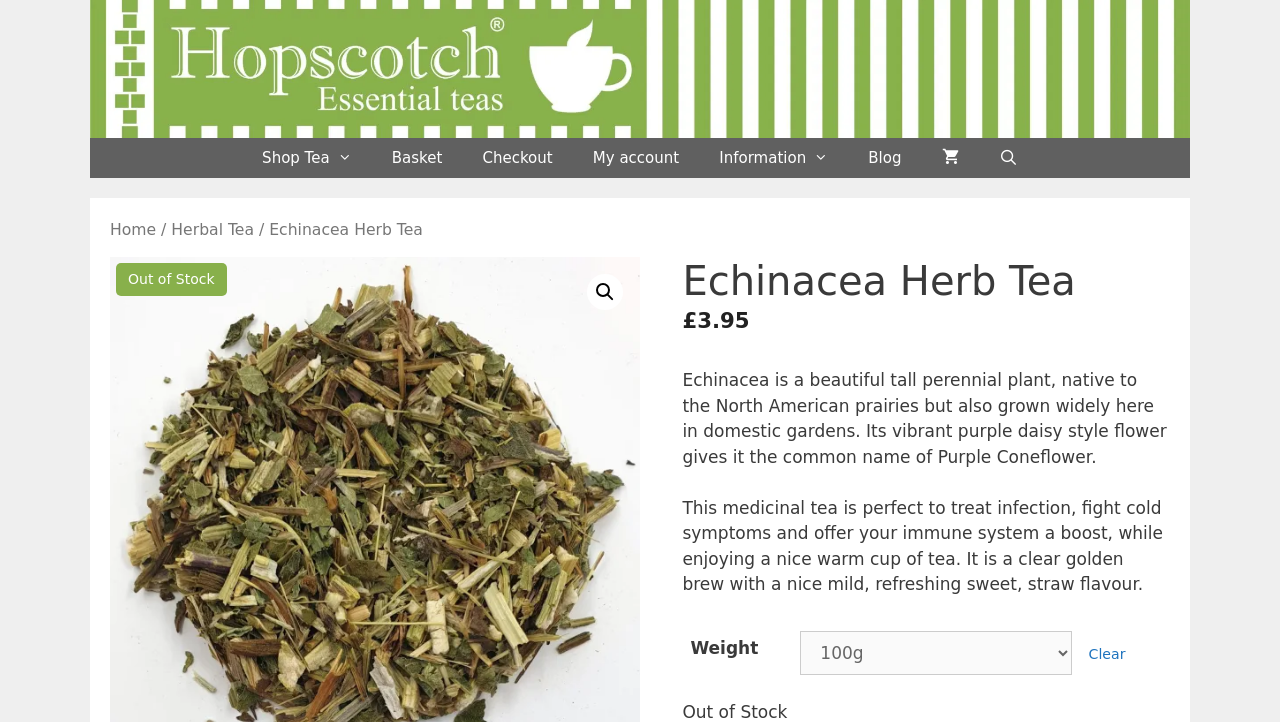What is the name of the tea?
Identify the answer in the screenshot and reply with a single word or phrase.

Echinacea Herb Tea